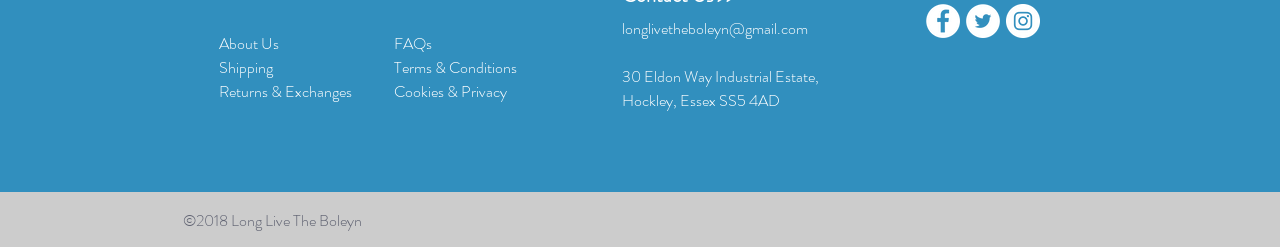Find the bounding box coordinates of the area that needs to be clicked in order to achieve the following instruction: "view Terms & Conditions". The coordinates should be specified as four float numbers between 0 and 1, i.e., [left, top, right, bottom].

[0.308, 0.225, 0.404, 0.318]